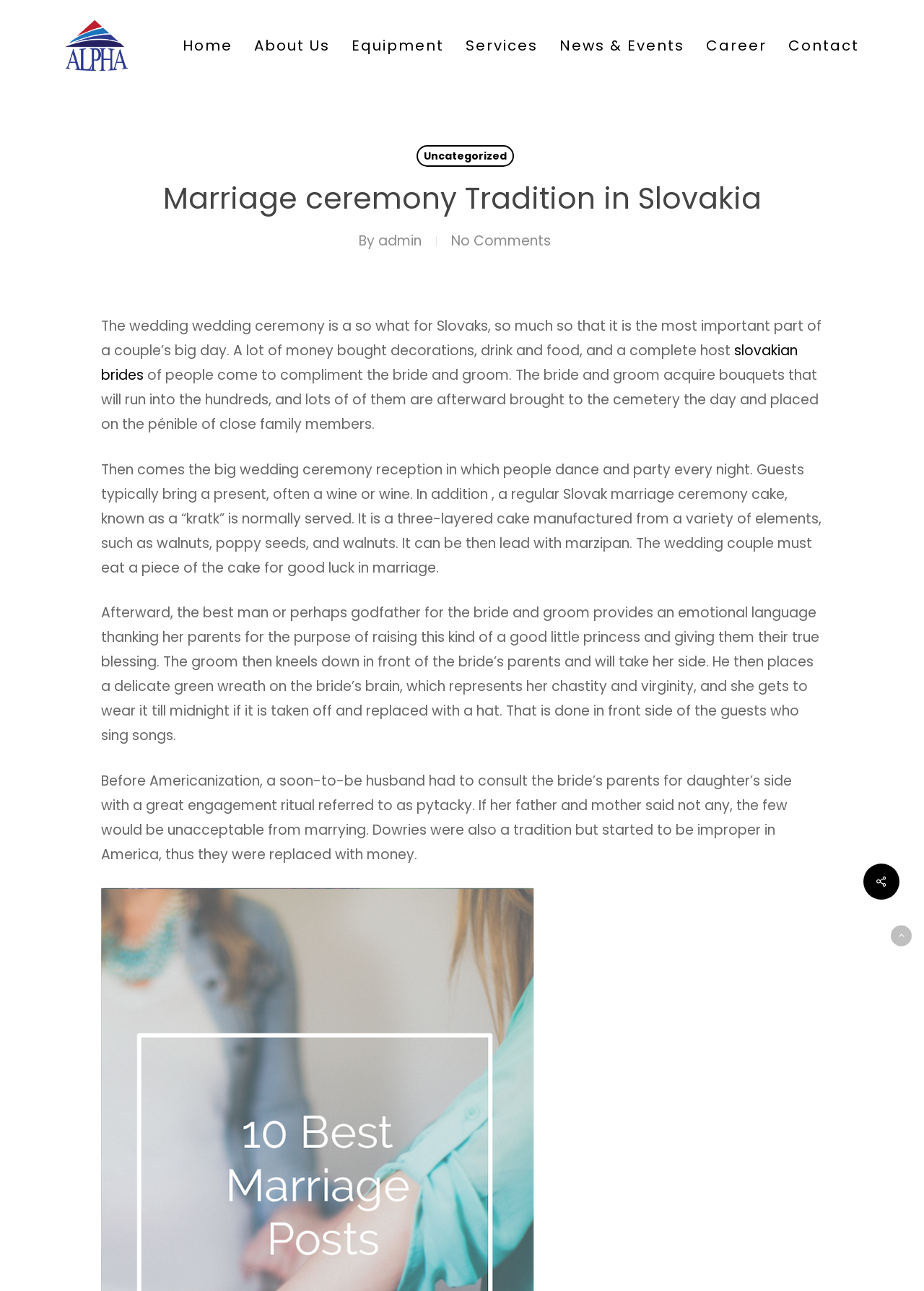Please analyze the image and give a detailed answer to the question:
What is the name of the traditional Slovak marriage ceremony cake?

The text mentions that a traditional Slovak marriage ceremony cake, known as a 'kratk', is served during the wedding reception. It is a three-layered cake made from various ingredients, including walnuts, poppy seeds, and walnuts, and is topped with marzipan.